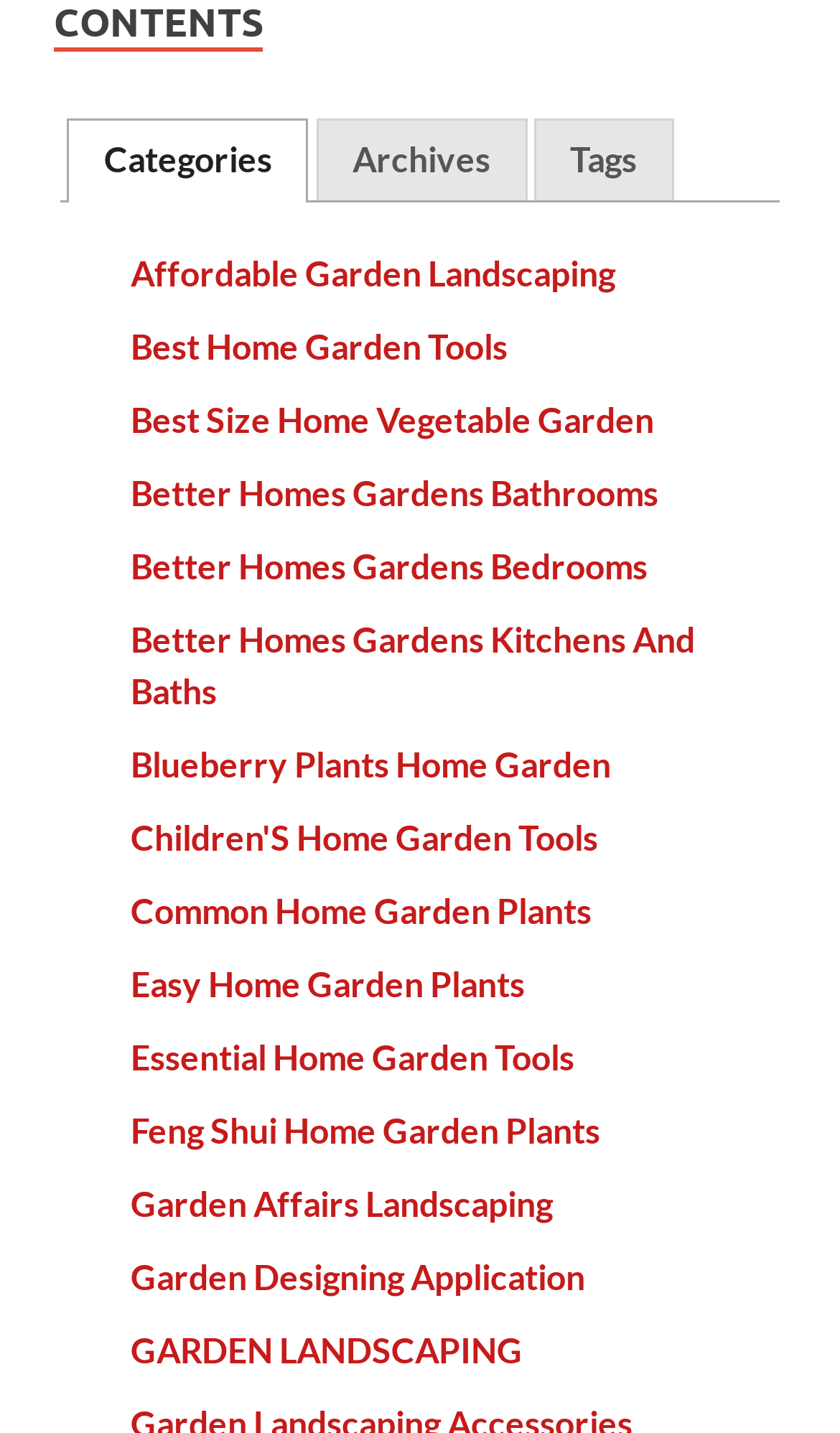Kindly determine the bounding box coordinates for the area that needs to be clicked to execute this instruction: "Click on the link for Better Homes Gardens Kitchens And Baths".

[0.155, 0.432, 0.827, 0.496]